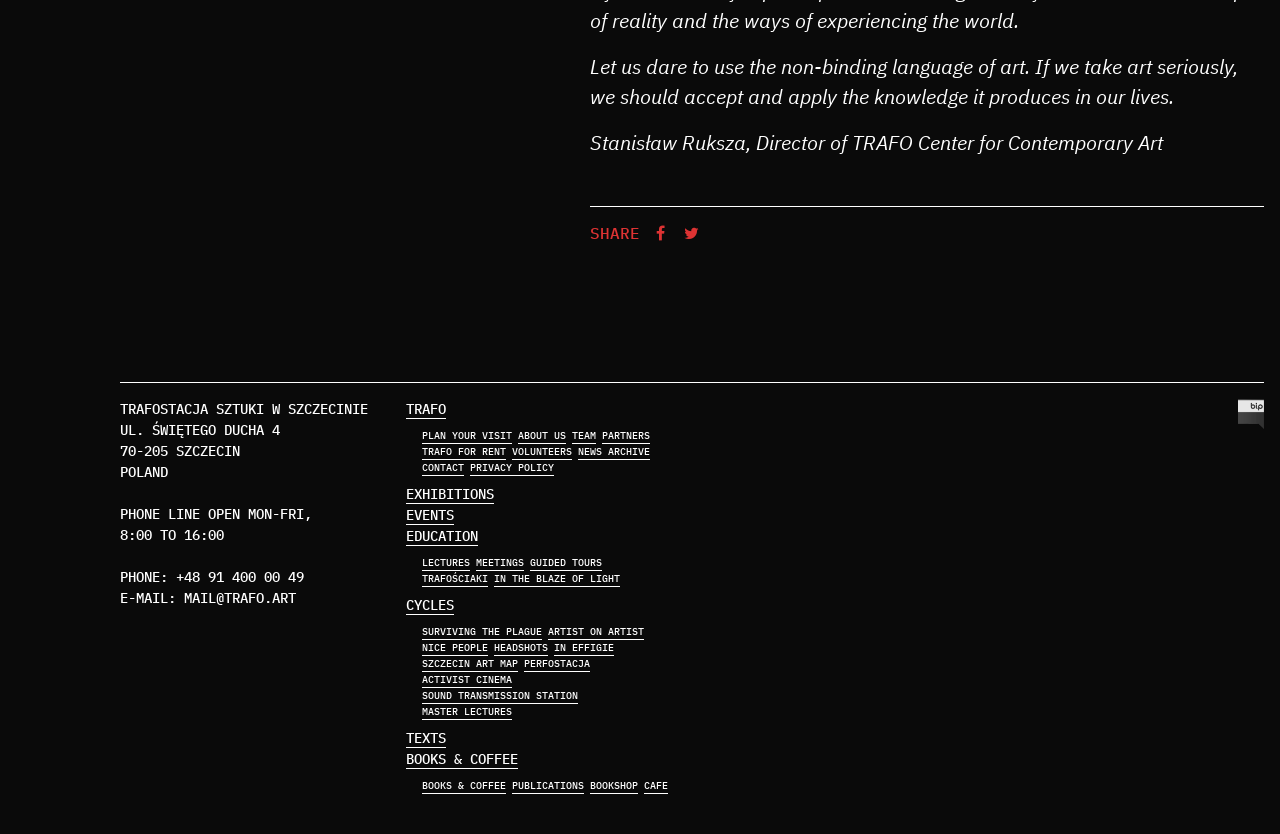Provide the bounding box coordinates of the HTML element described as: "Nice people". The bounding box coordinates should be four float numbers between 0 and 1, i.e., [left, top, right, bottom].

[0.33, 0.767, 0.381, 0.786]